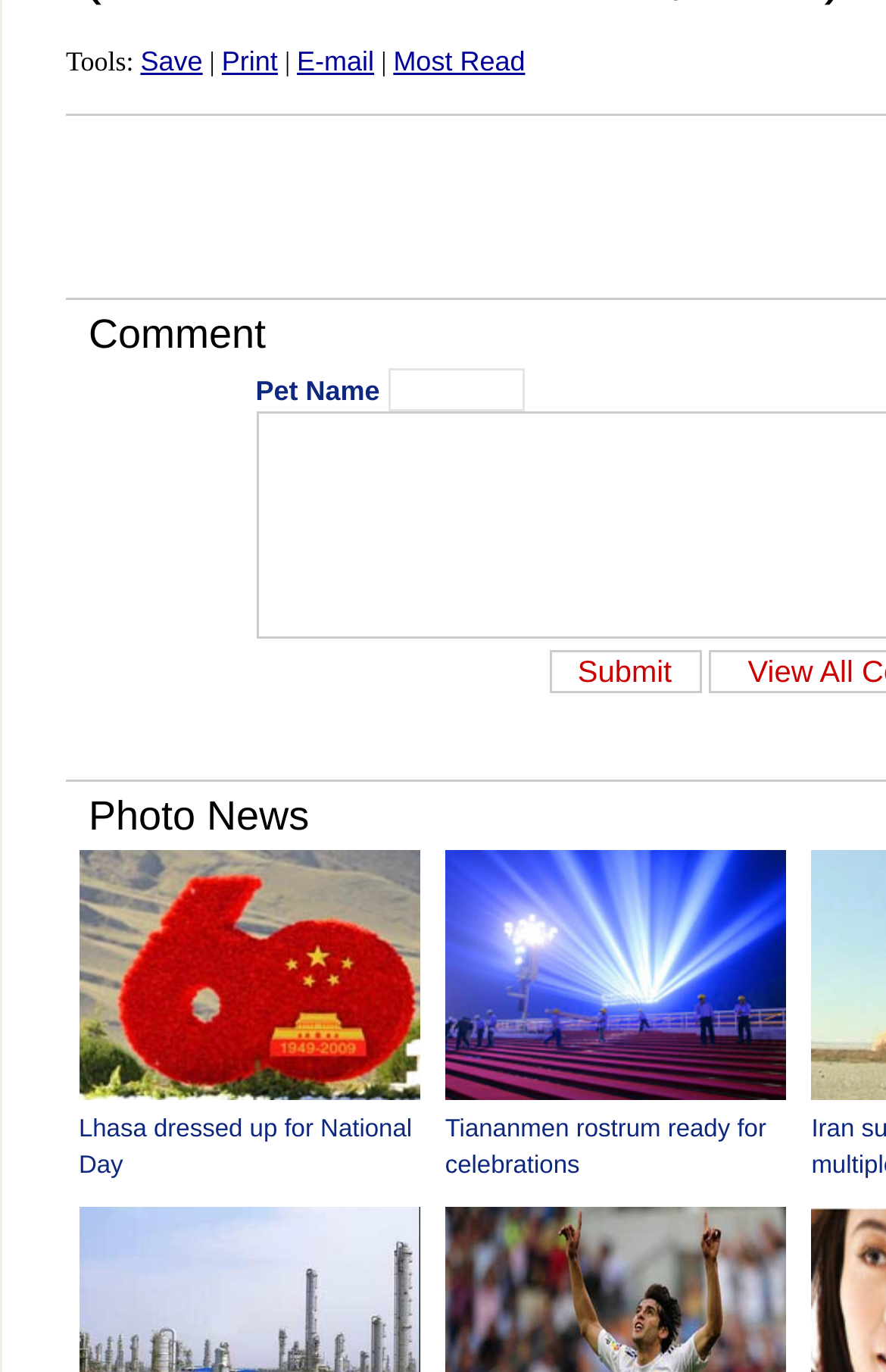How many links are there on the top? Look at the image and give a one-word or short phrase answer.

4